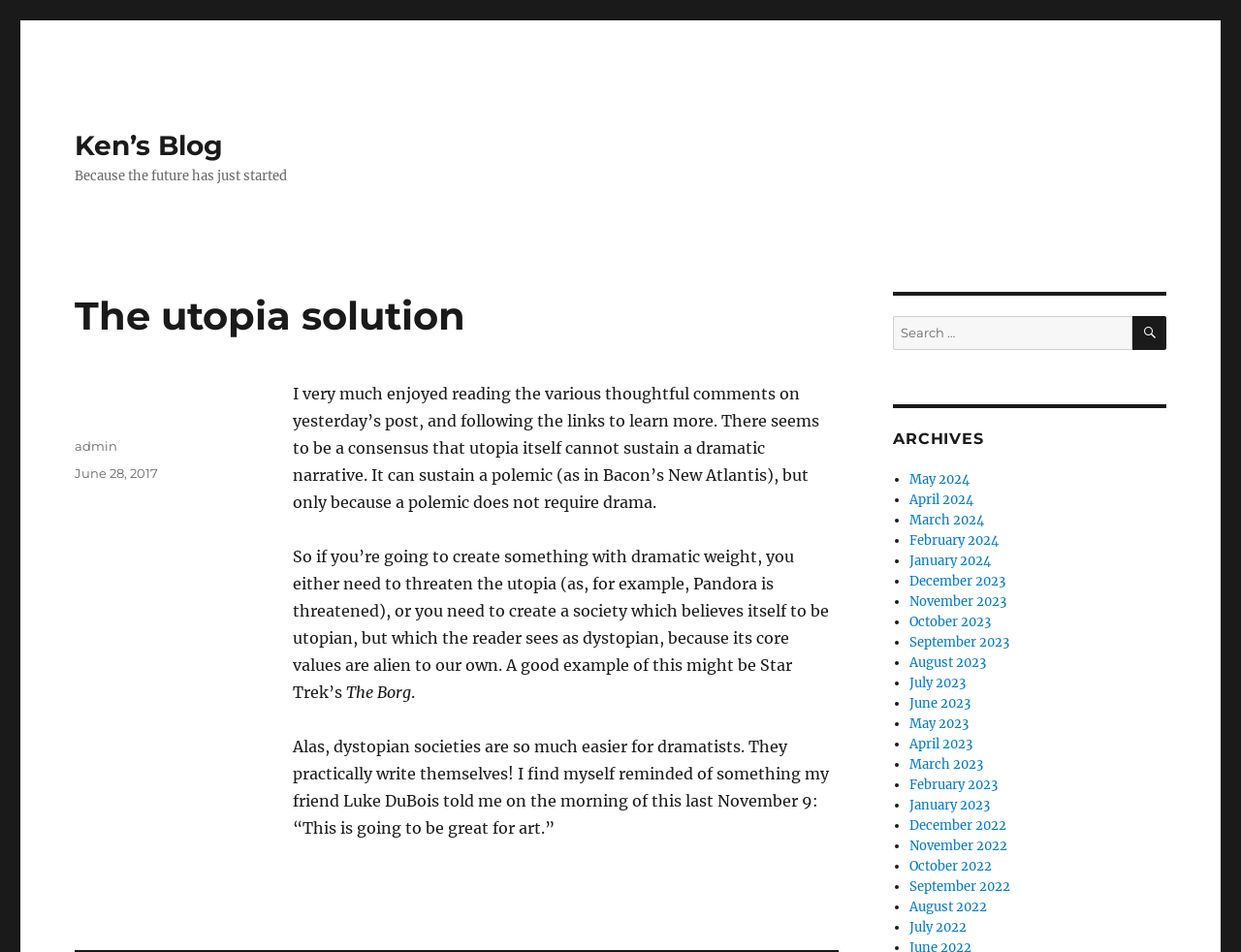What is the date of the article?
Please give a detailed and elaborate answer to the question based on the image.

The date of the article can be found in the footer section of the webpage, where it says 'Posted on' followed by a link 'June 28, 2017', indicating that the article was posted on June 28, 2017.